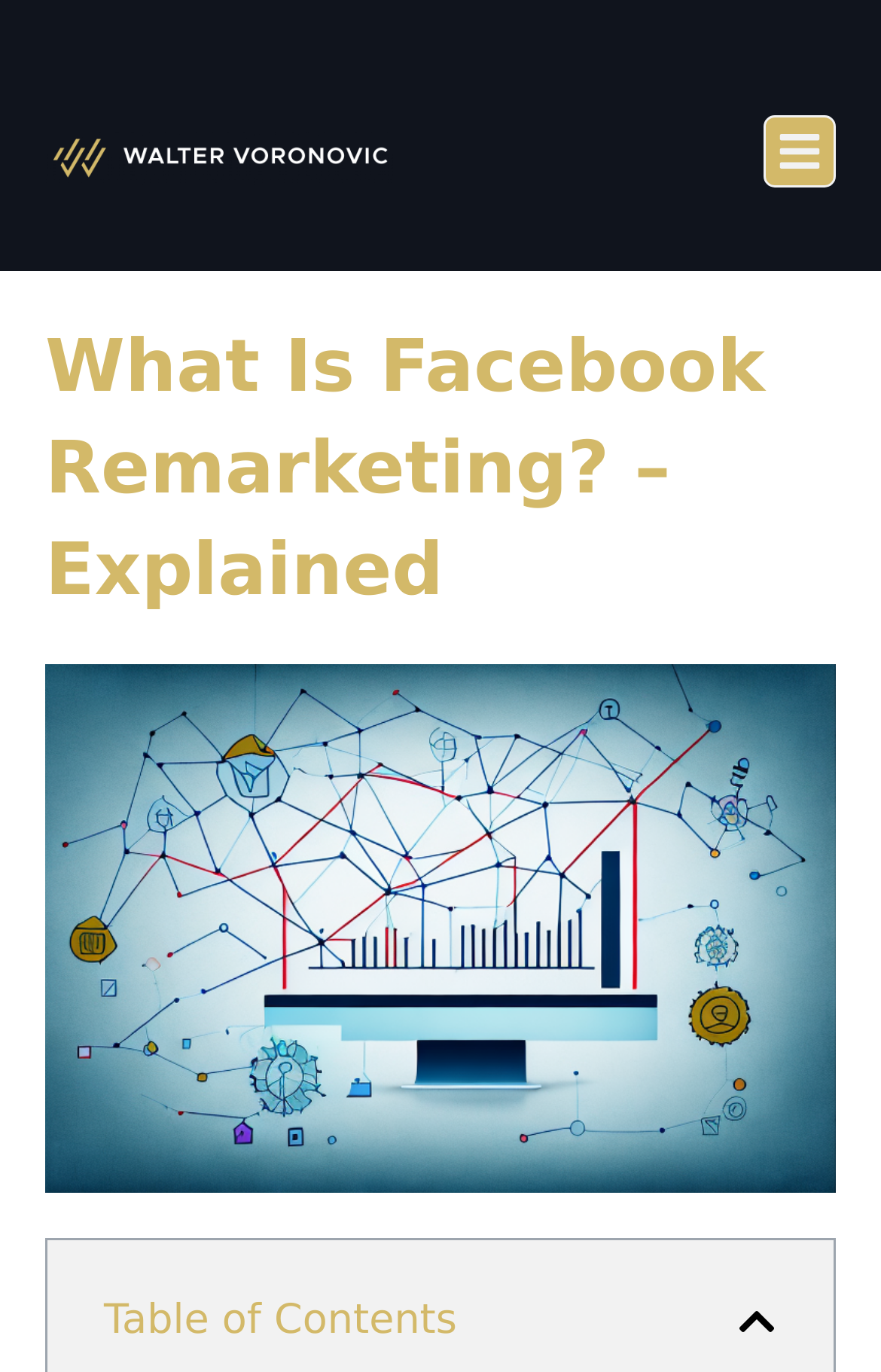Find the bounding box coordinates for the HTML element specified by: "alt="waltervoronovic.com logo"".

[0.051, 0.095, 0.449, 0.135]